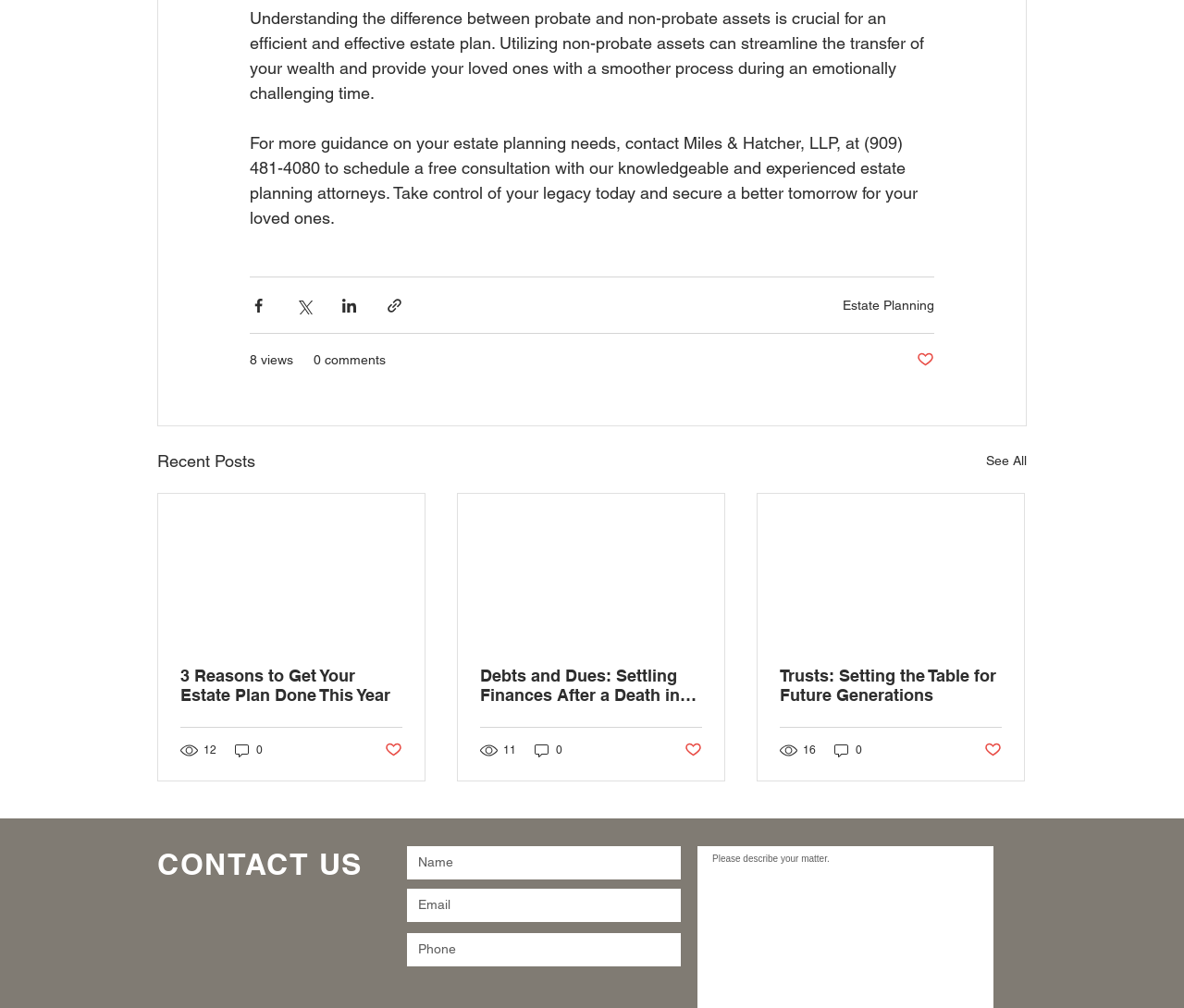What is the topic of the first recent post? From the image, respond with a single word or brief phrase.

Probate and non-probate assets